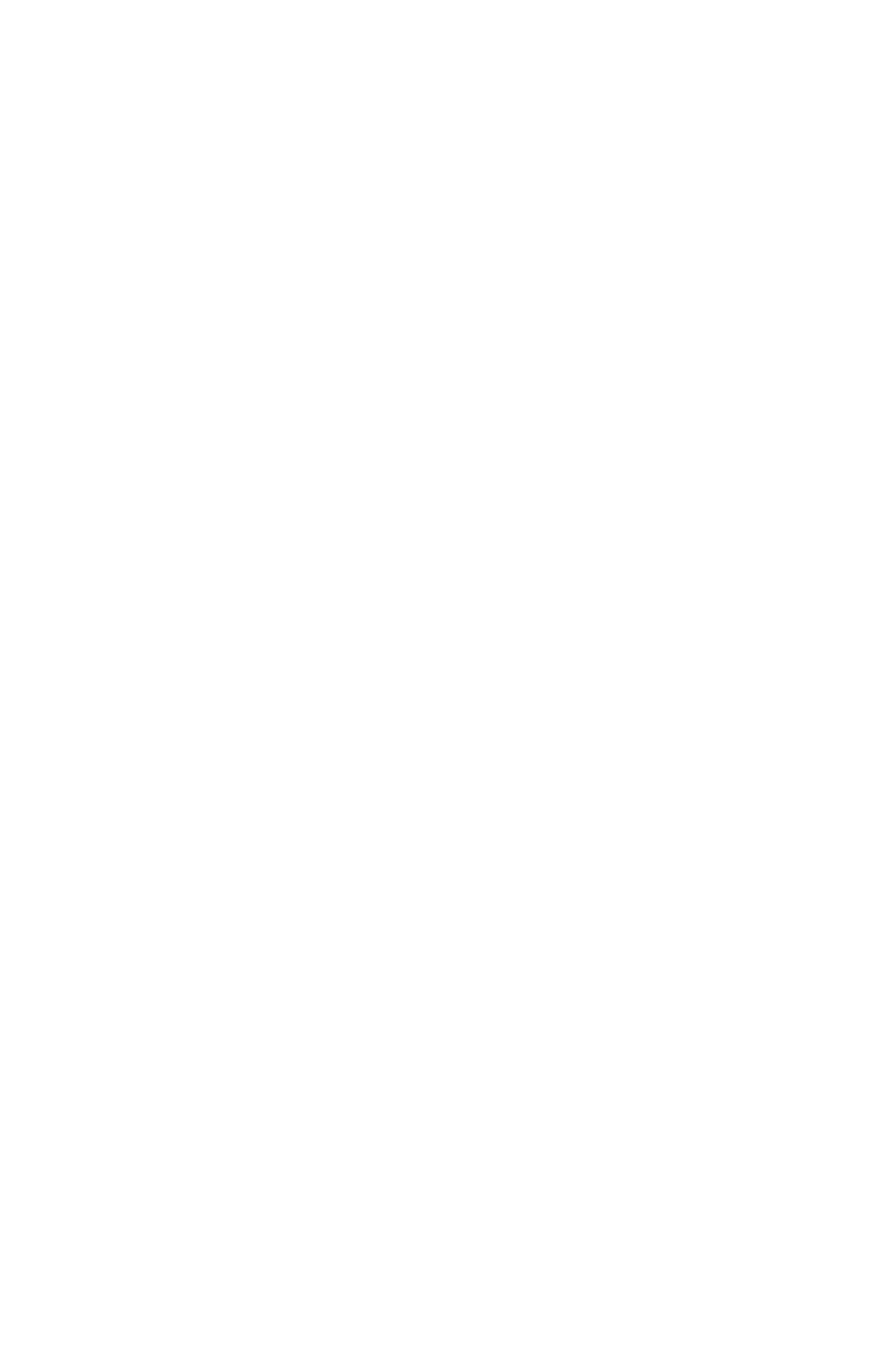Please find the bounding box coordinates (top-left x, top-left y, bottom-right x, bottom-right y) in the screenshot for the UI element described as follows: August 2023

[0.076, 0.092, 0.274, 0.117]